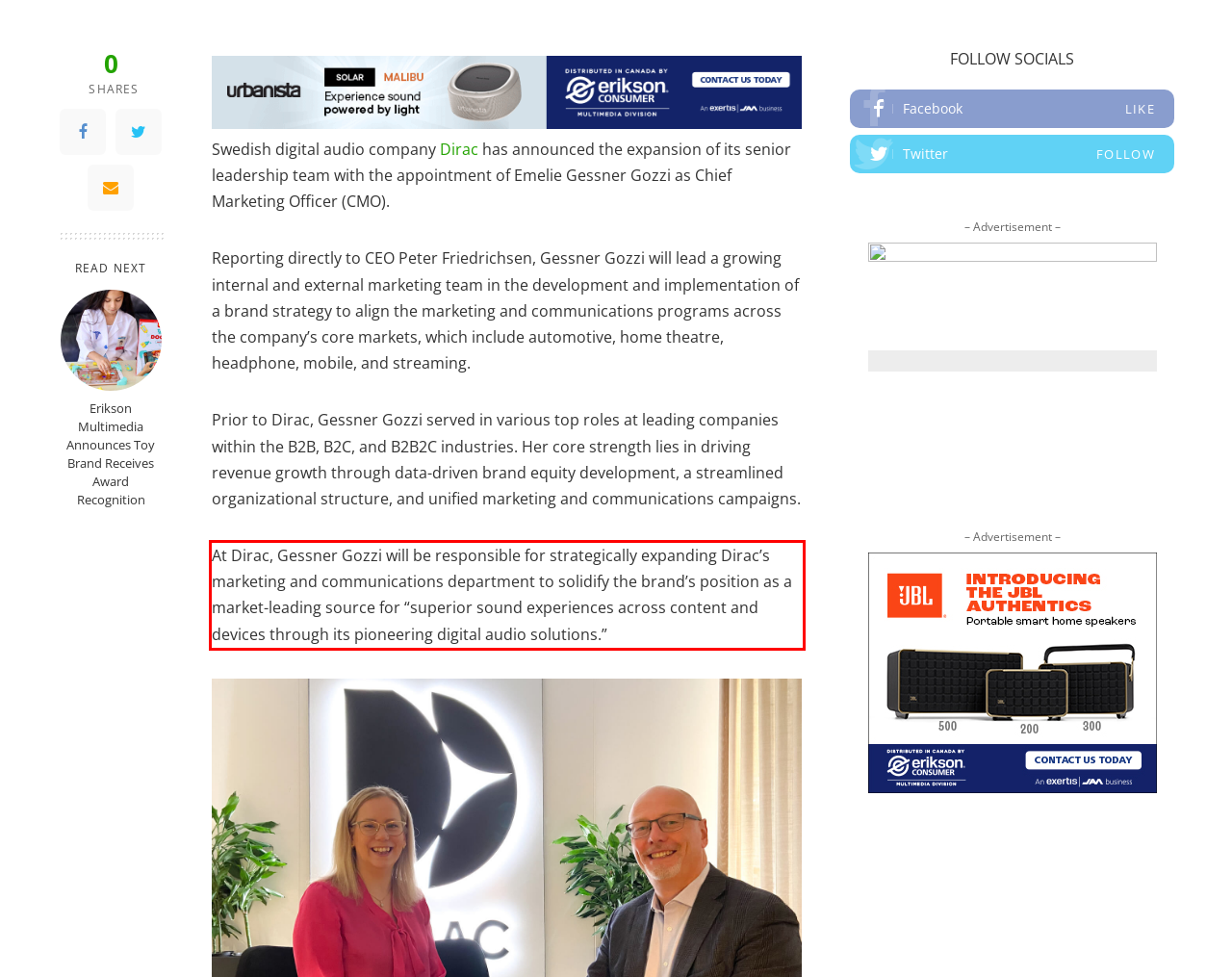Analyze the red bounding box in the provided webpage screenshot and generate the text content contained within.

At Dirac, Gessner Gozzi will be responsible for strategically expanding Dirac’s marketing and communications department to solidify the brand’s position as a market-leading source for “superior sound experiences across content and devices through its pioneering digital audio solutions.”